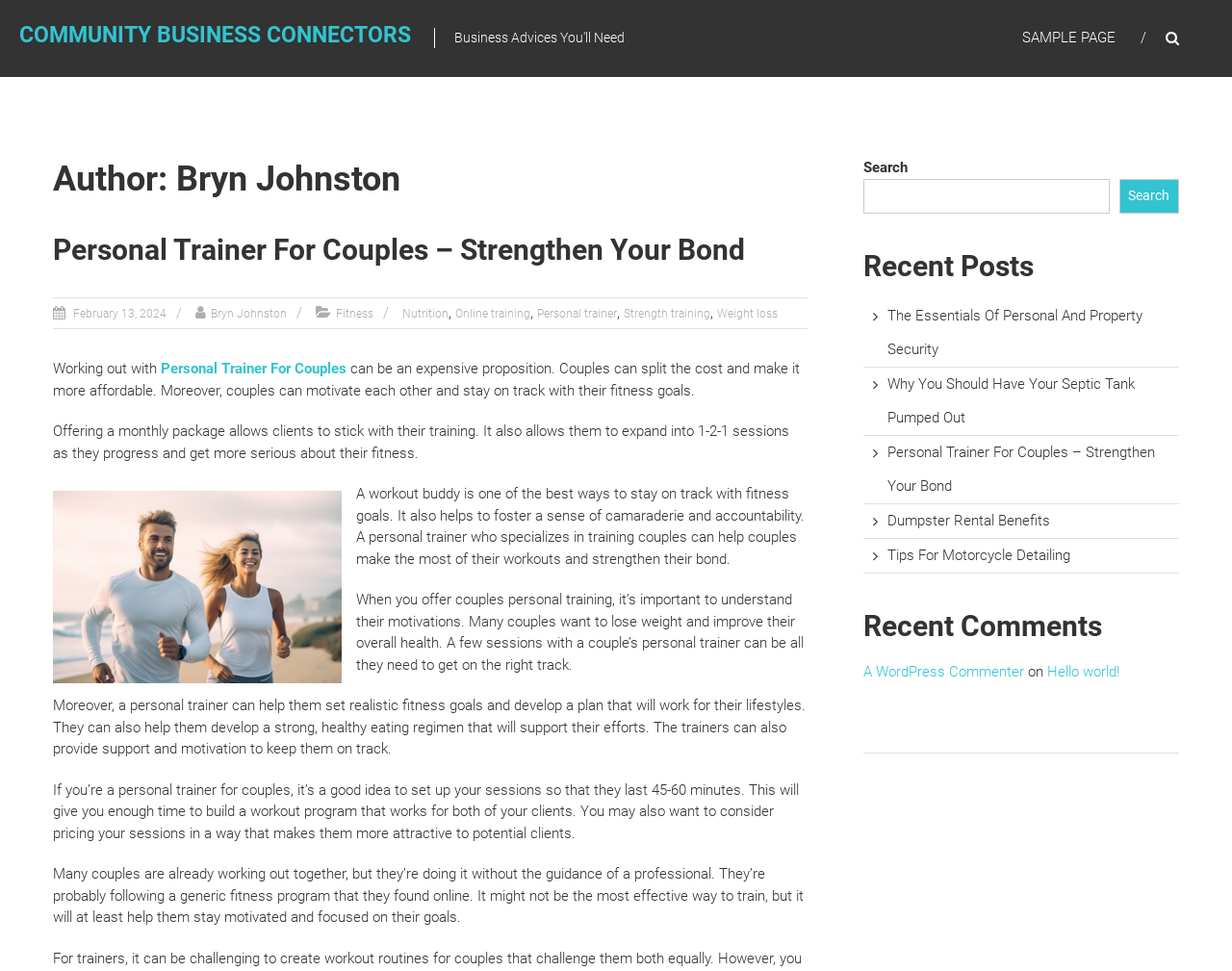Could you identify the text that serves as the heading for this webpage?

Author: Bryn Johnston